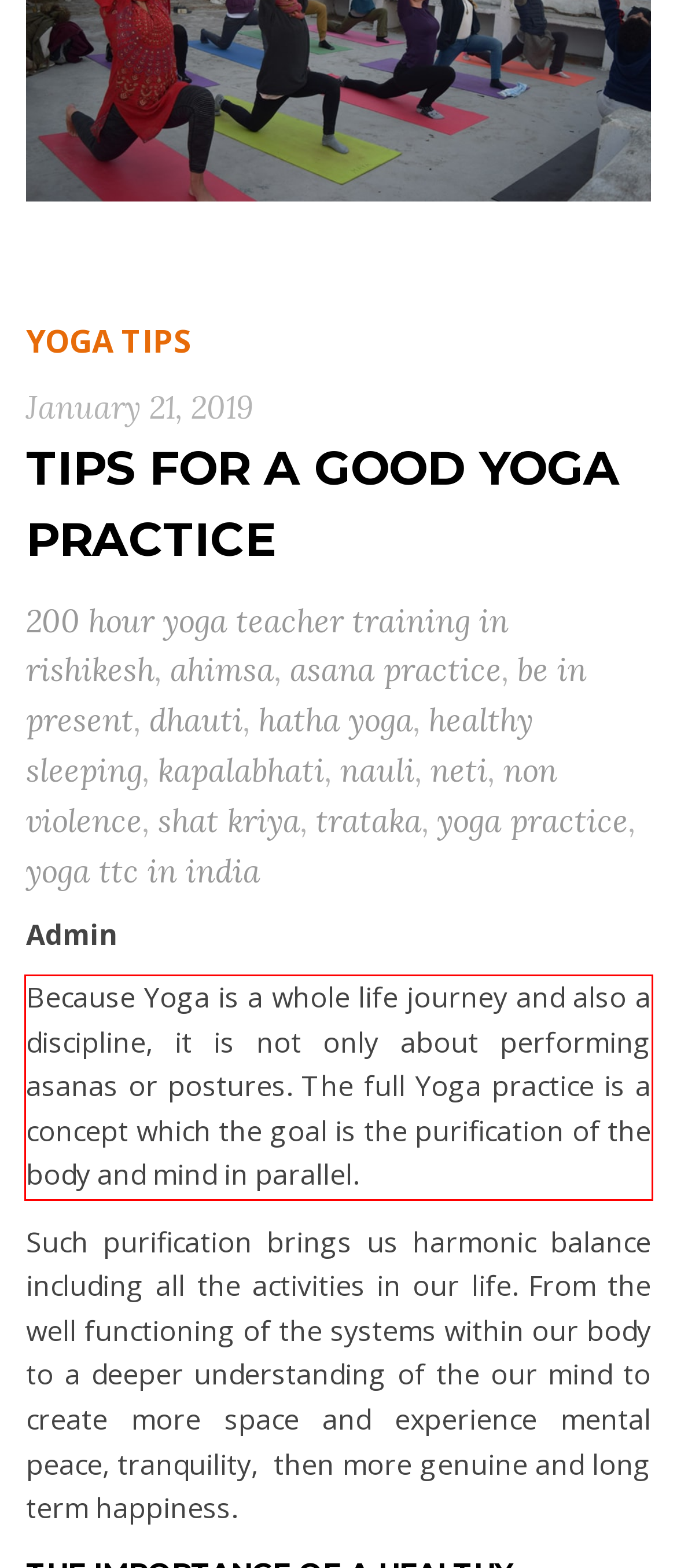Analyze the screenshot of the webpage that features a red bounding box and recognize the text content enclosed within this red bounding box.

Because Yoga is a whole life journey and also a discipline, it is not only about performing asanas or postures. The full Yoga practice is a concept which the goal is the purification of the body and mind in parallel.